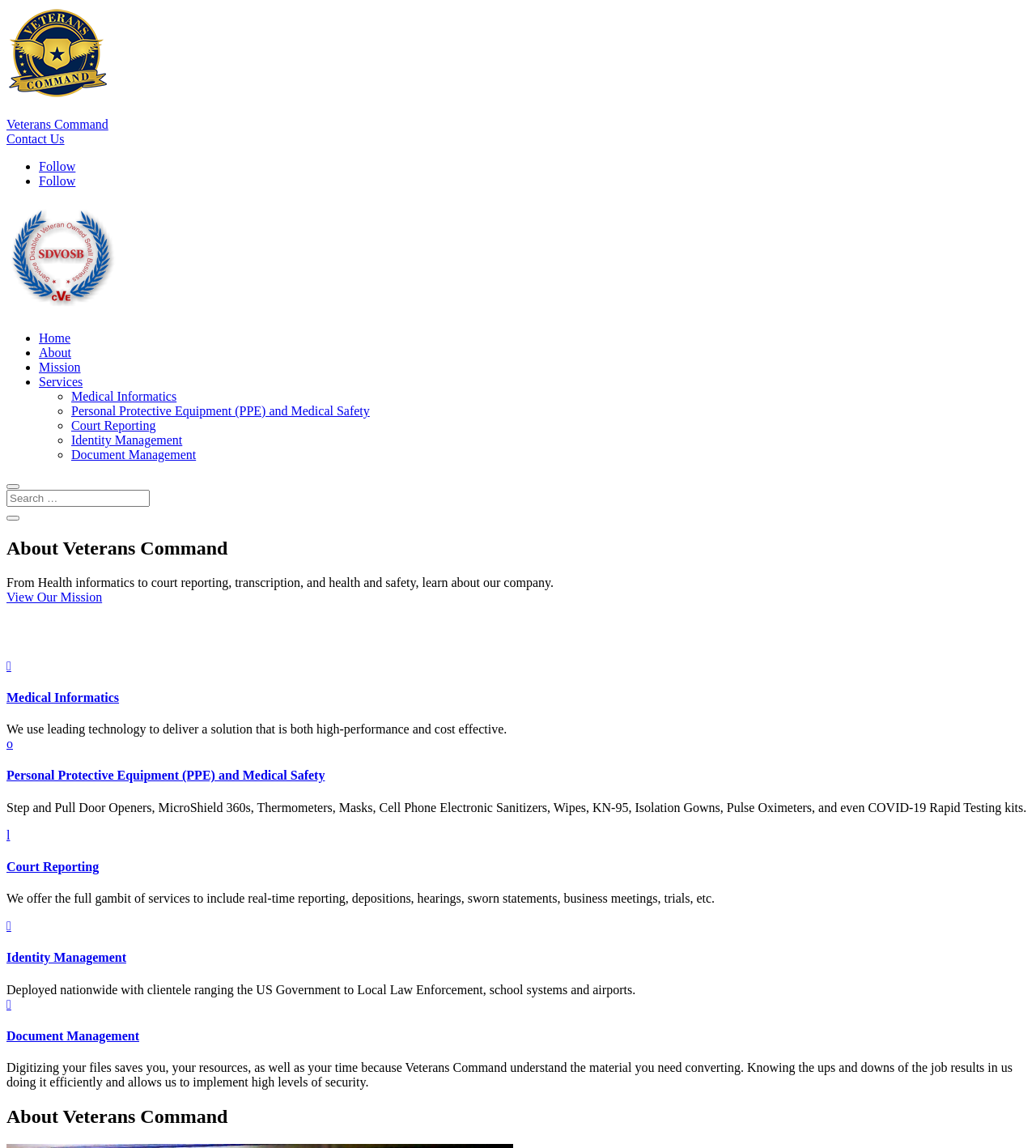Find and generate the main title of the webpage.

About Veterans Command